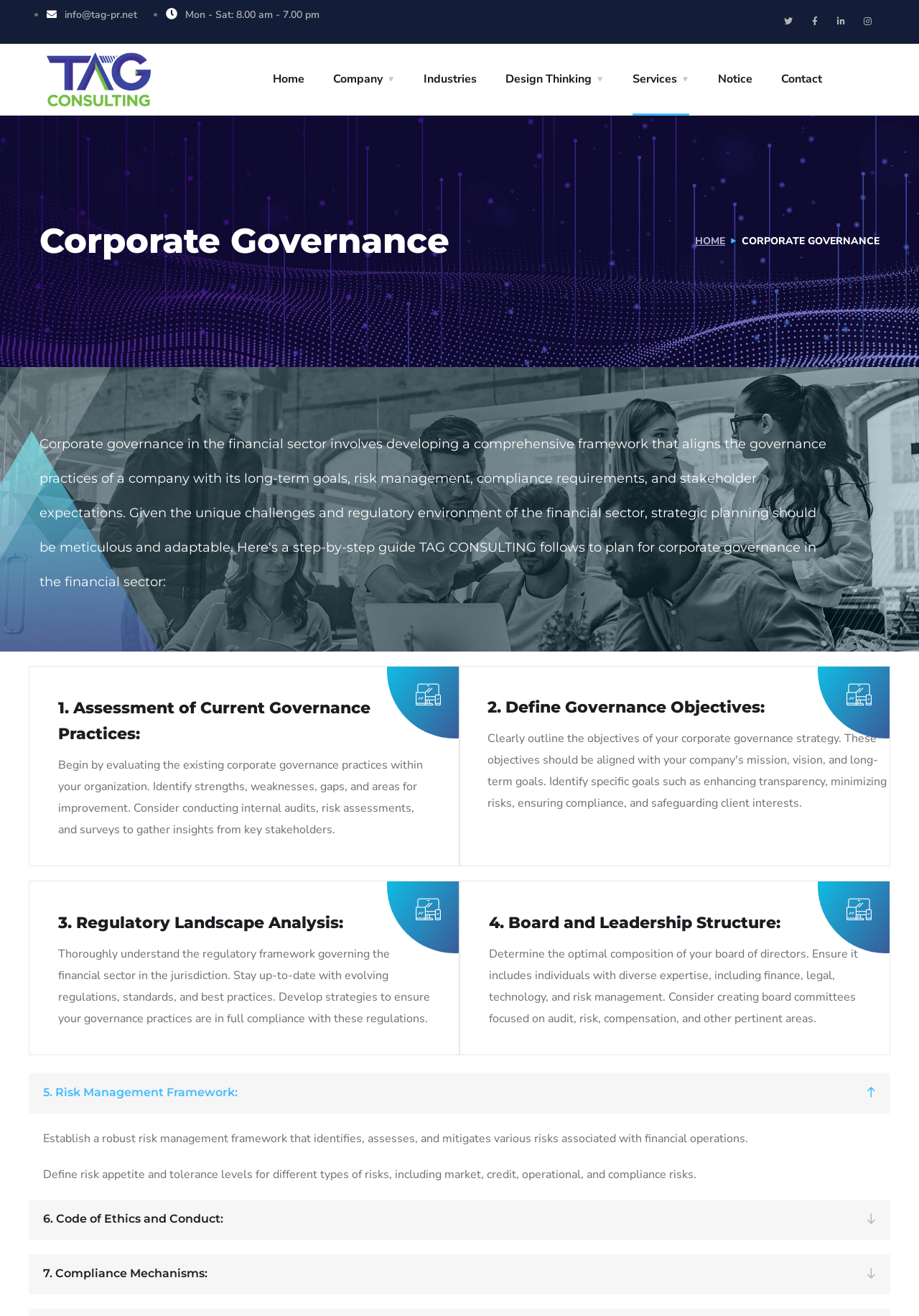Refer to the image and provide a thorough answer to this question:
What is the purpose of the risk management framework?

I found the purpose of the risk management framework by reading the static text on the webpage, where I saw that the risk management framework is established to 'identify, assess, and mitigate various risks associated with financial operations'.